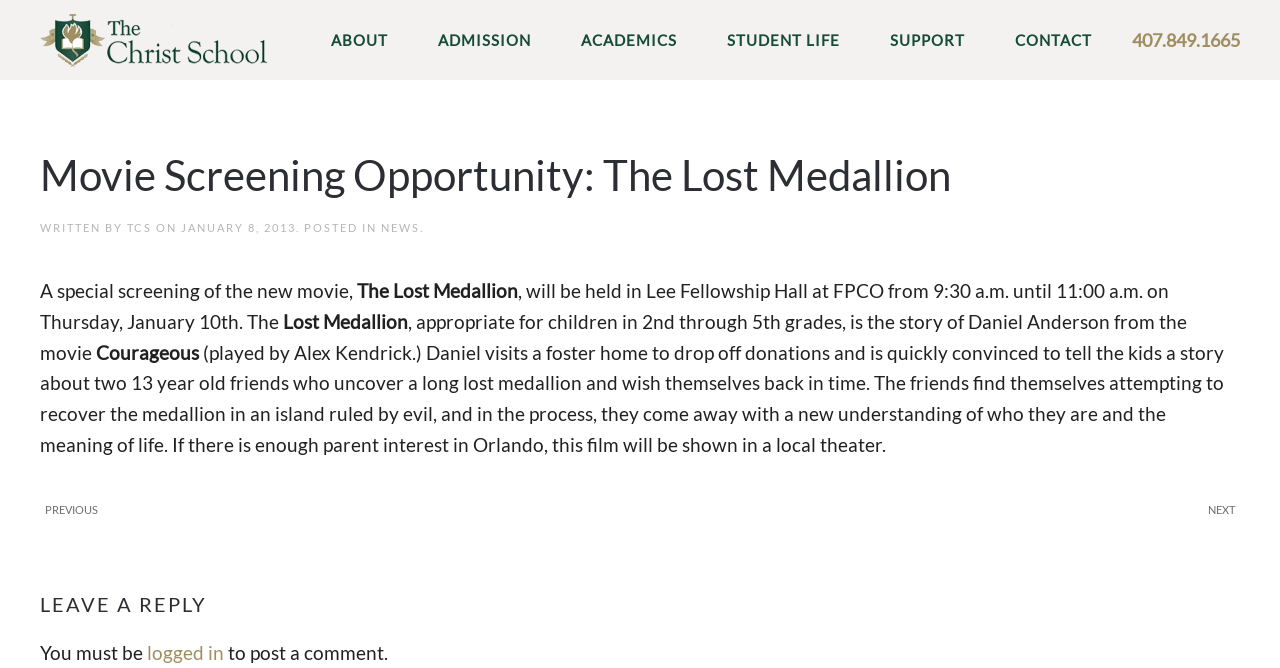What is the name of the author of the news post?
Look at the image and construct a detailed response to the question.

I found the answer by looking at the text content of the webpage, specifically the sentence 'WRITTEN BY TCS ON JANUARY 8, 2013'.